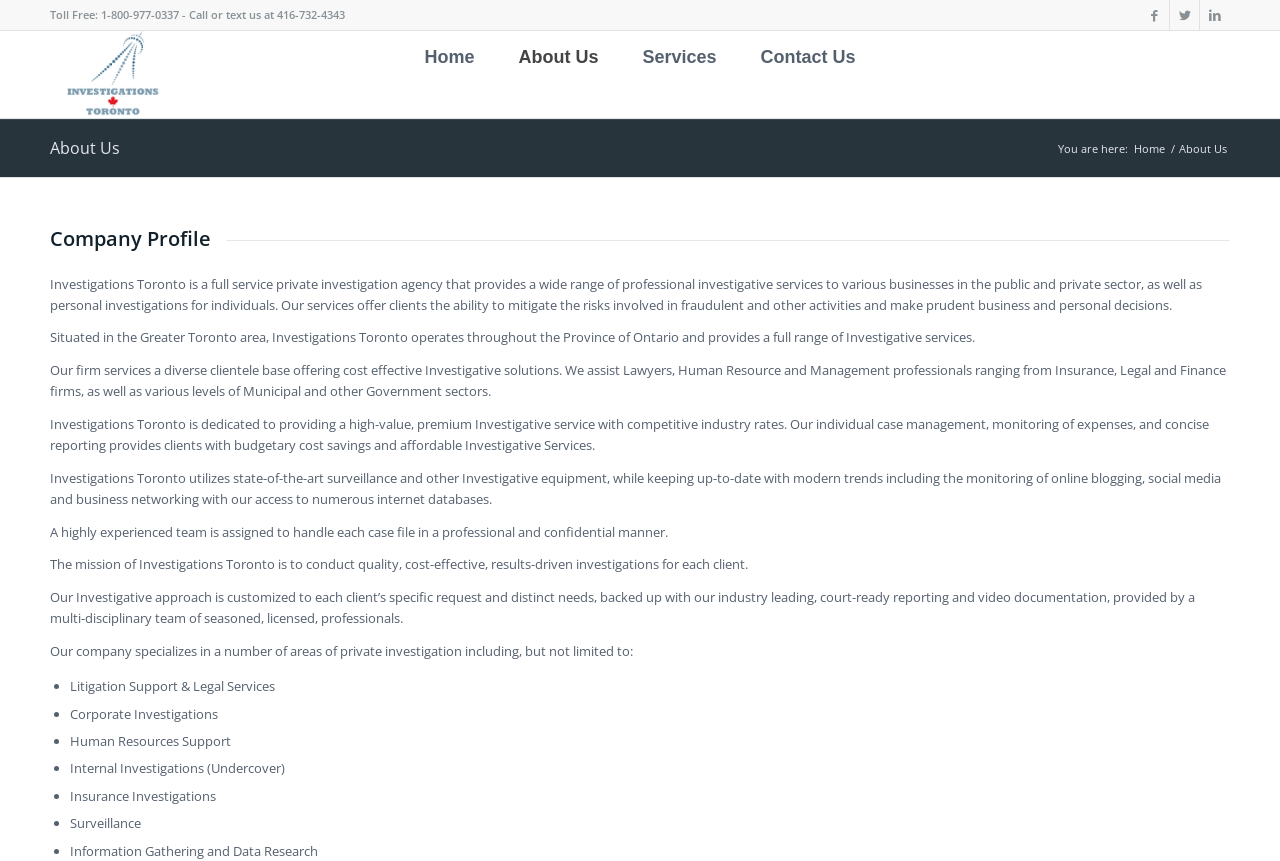Please determine the bounding box coordinates for the element that should be clicked to follow these instructions: "Click the Facebook link".

[0.891, 0.0, 0.913, 0.035]